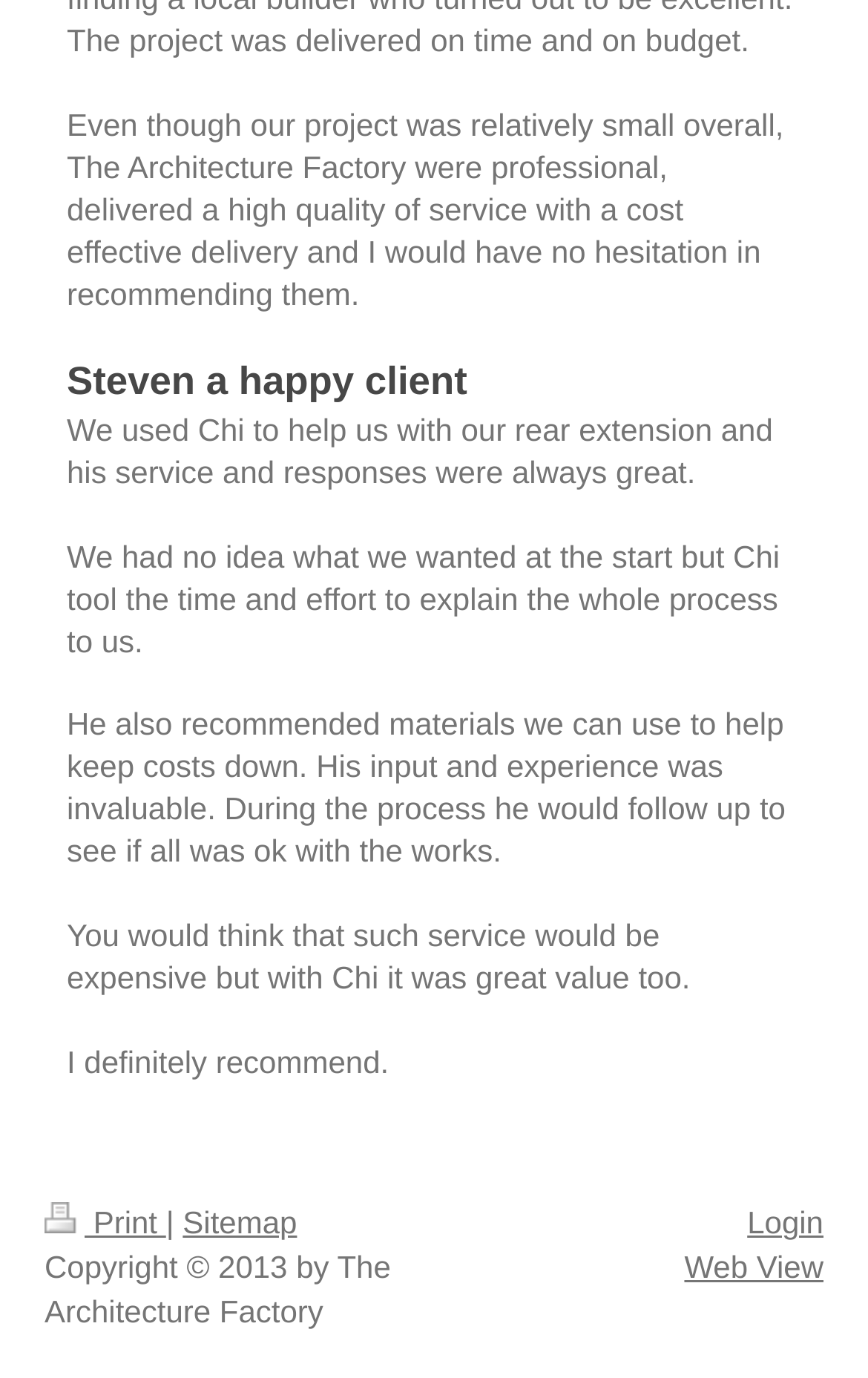Please answer the following question using a single word or phrase: 
How many links are there at the bottom of the webpage?

4